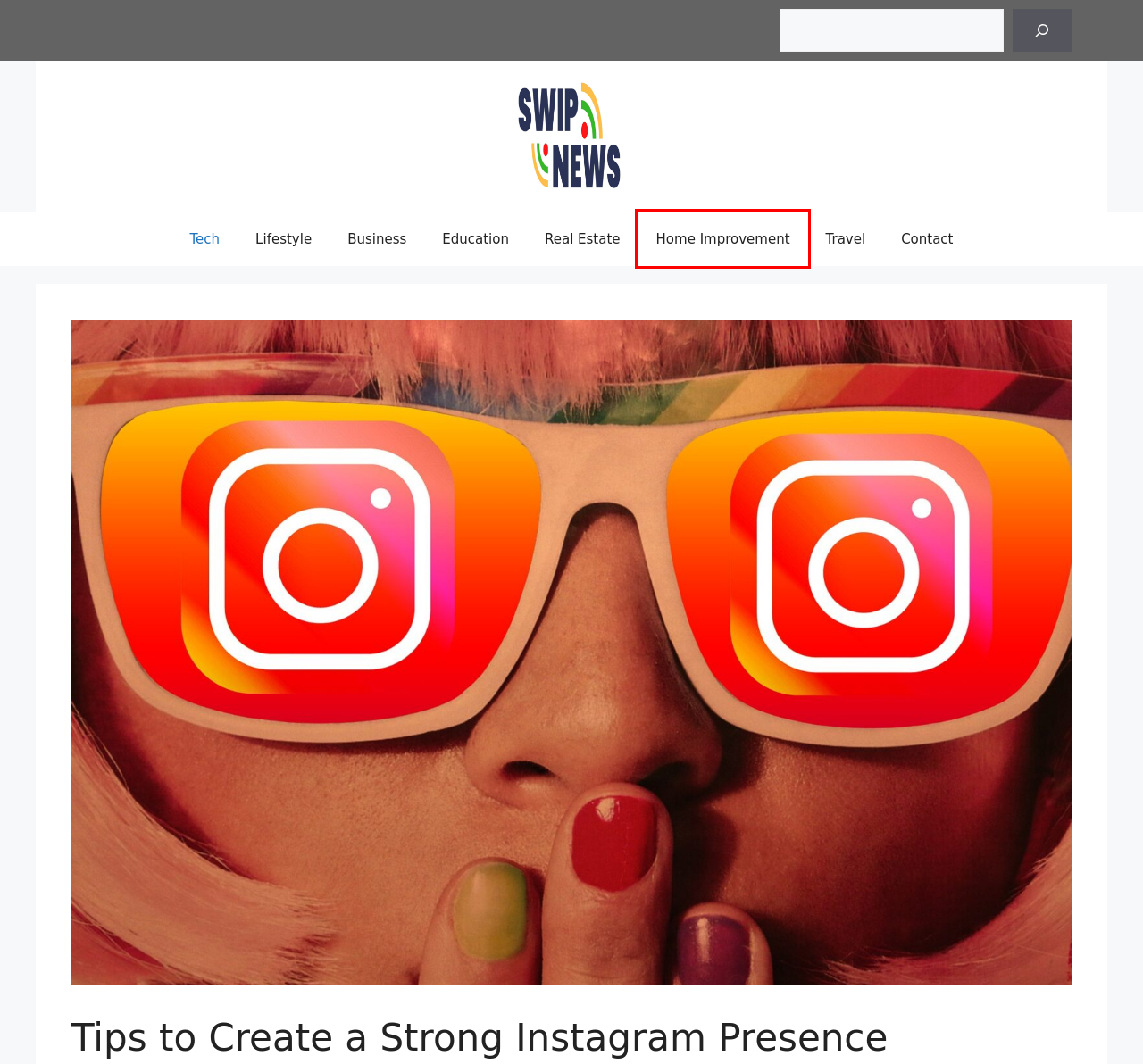Review the webpage screenshot and focus on the UI element within the red bounding box. Select the best-matching webpage description for the new webpage that follows after clicking the highlighted element. Here are the candidates:
A. Education - Swipnews
B. Tech - Swipnews
C. Travel - Swipnews
D. Contact - Swipnews
E. Business - Swipnews
F. Home - Swipnews
G. Lifestyle - Swipnews
H. Home Improvement - Swipnews

H